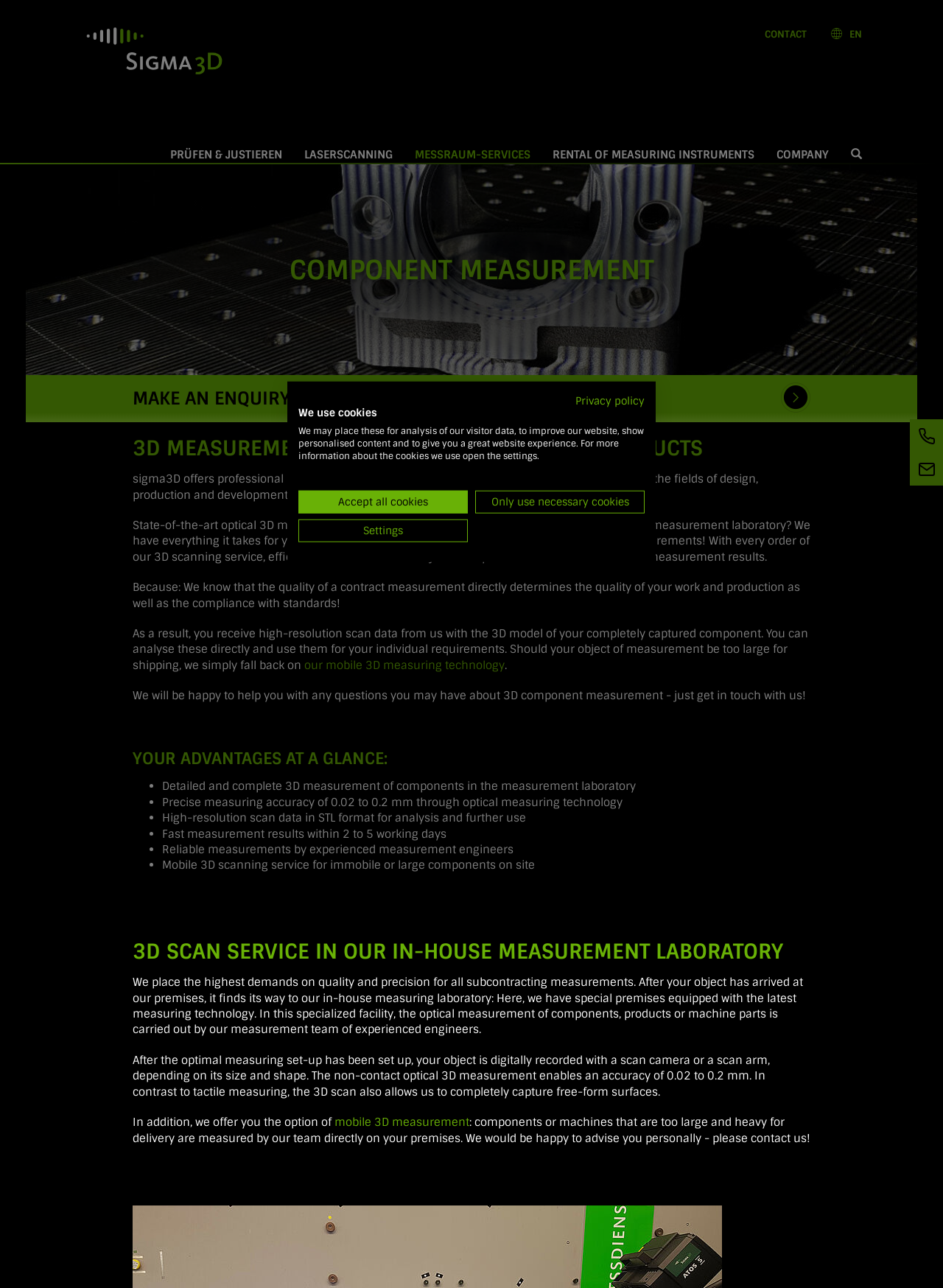Find the bounding box coordinates of the element's region that should be clicked in order to follow the given instruction: "Make an enquiry now". The coordinates should consist of four float numbers between 0 and 1, i.e., [left, top, right, bottom].

[0.141, 0.3, 0.363, 0.318]